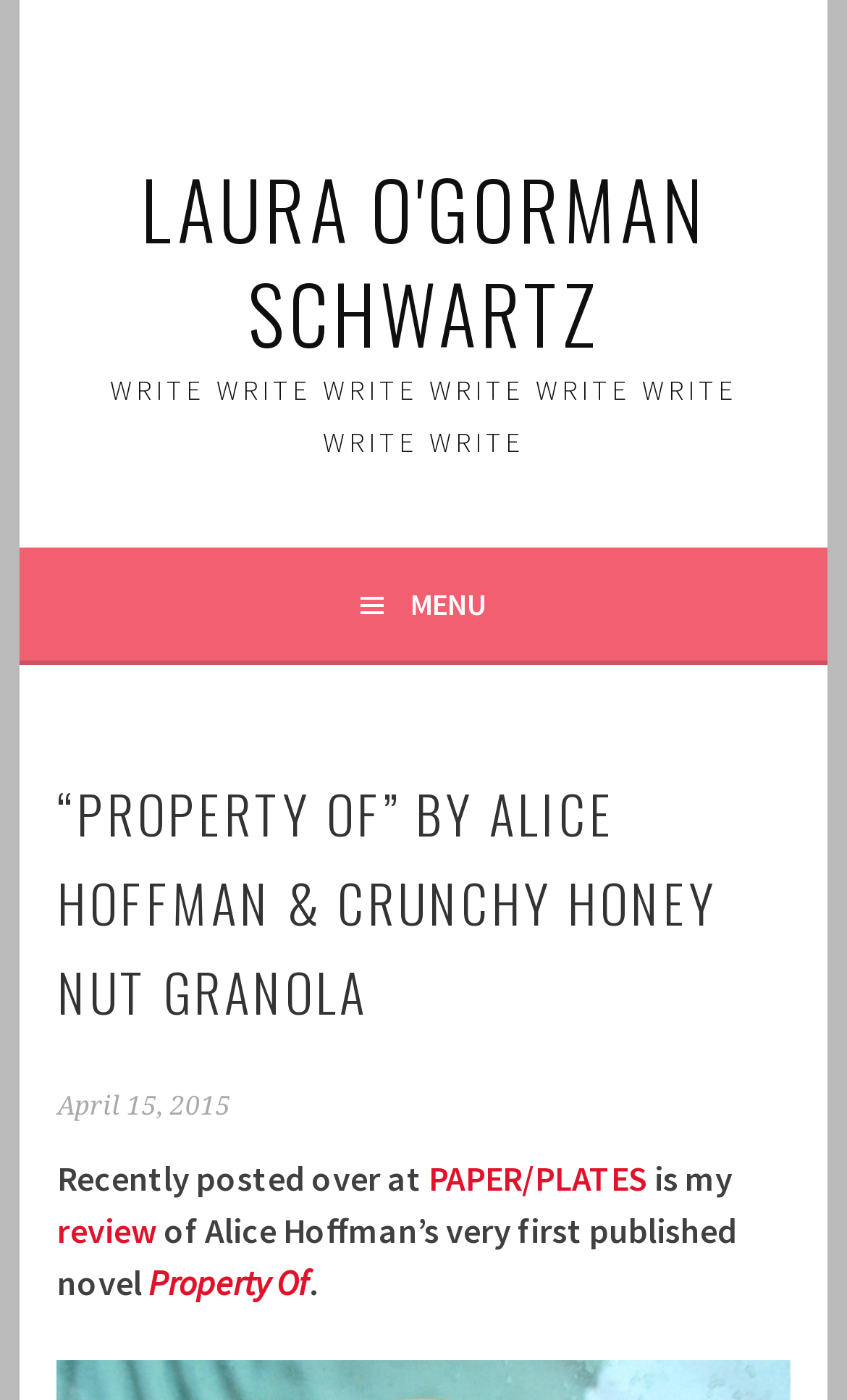Please determine and provide the text content of the webpage's heading.

LAURA O'GORMAN SCHWARTZ